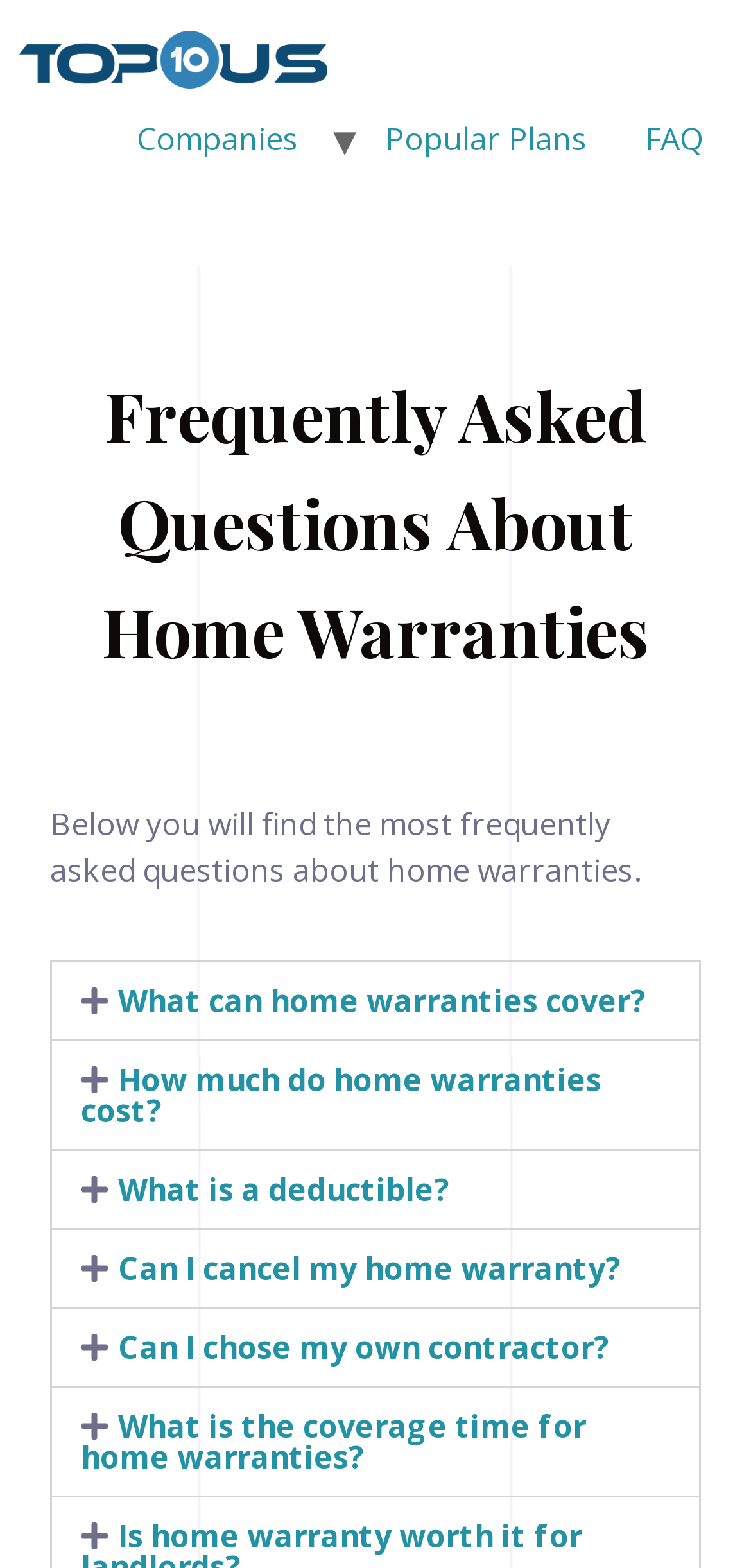How many links are available in the top section of the webpage?
Respond with a short answer, either a single word or a phrase, based on the image.

3